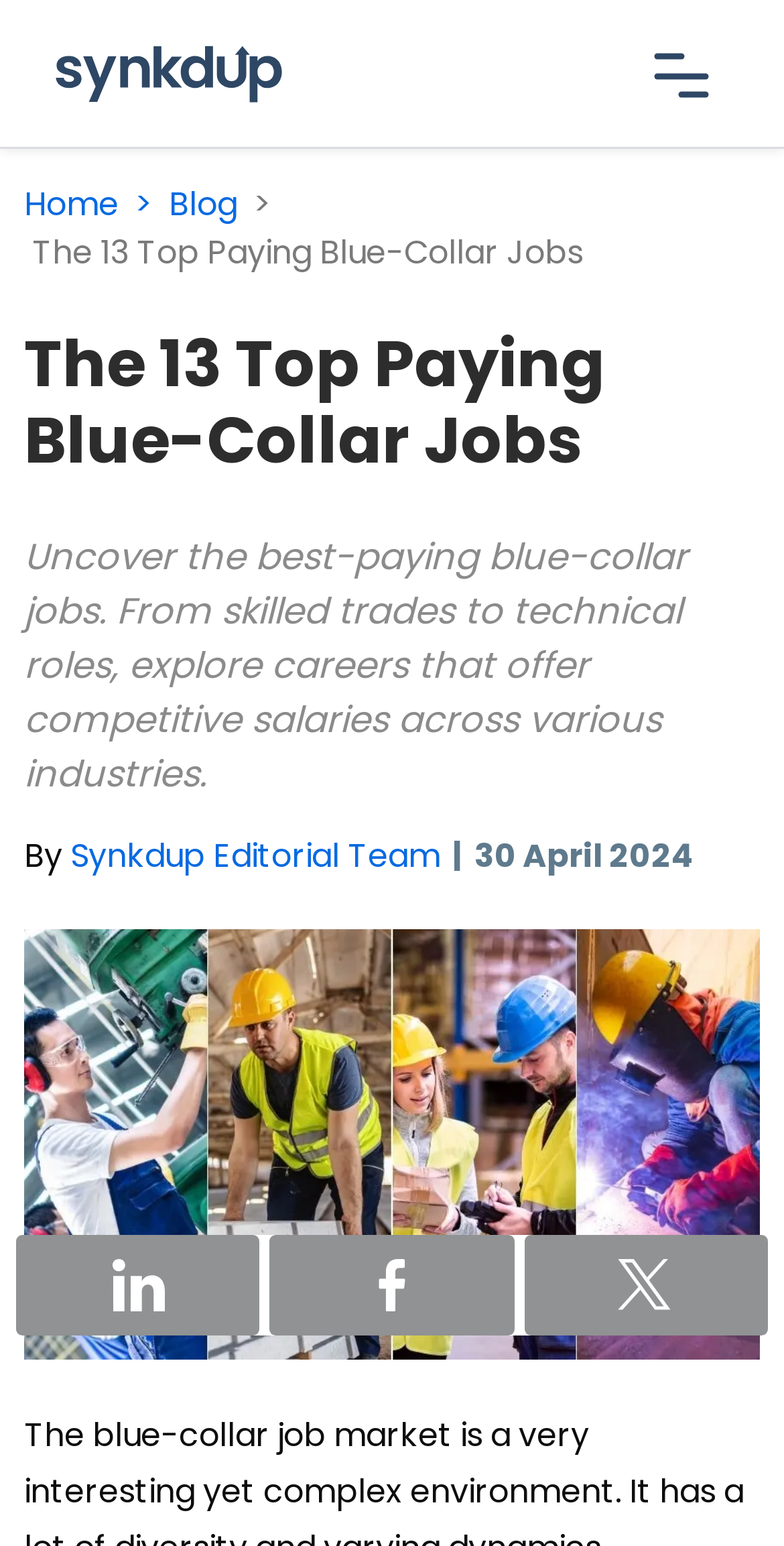Specify the bounding box coordinates of the area that needs to be clicked to achieve the following instruction: "Go to the 'Home' page".

None